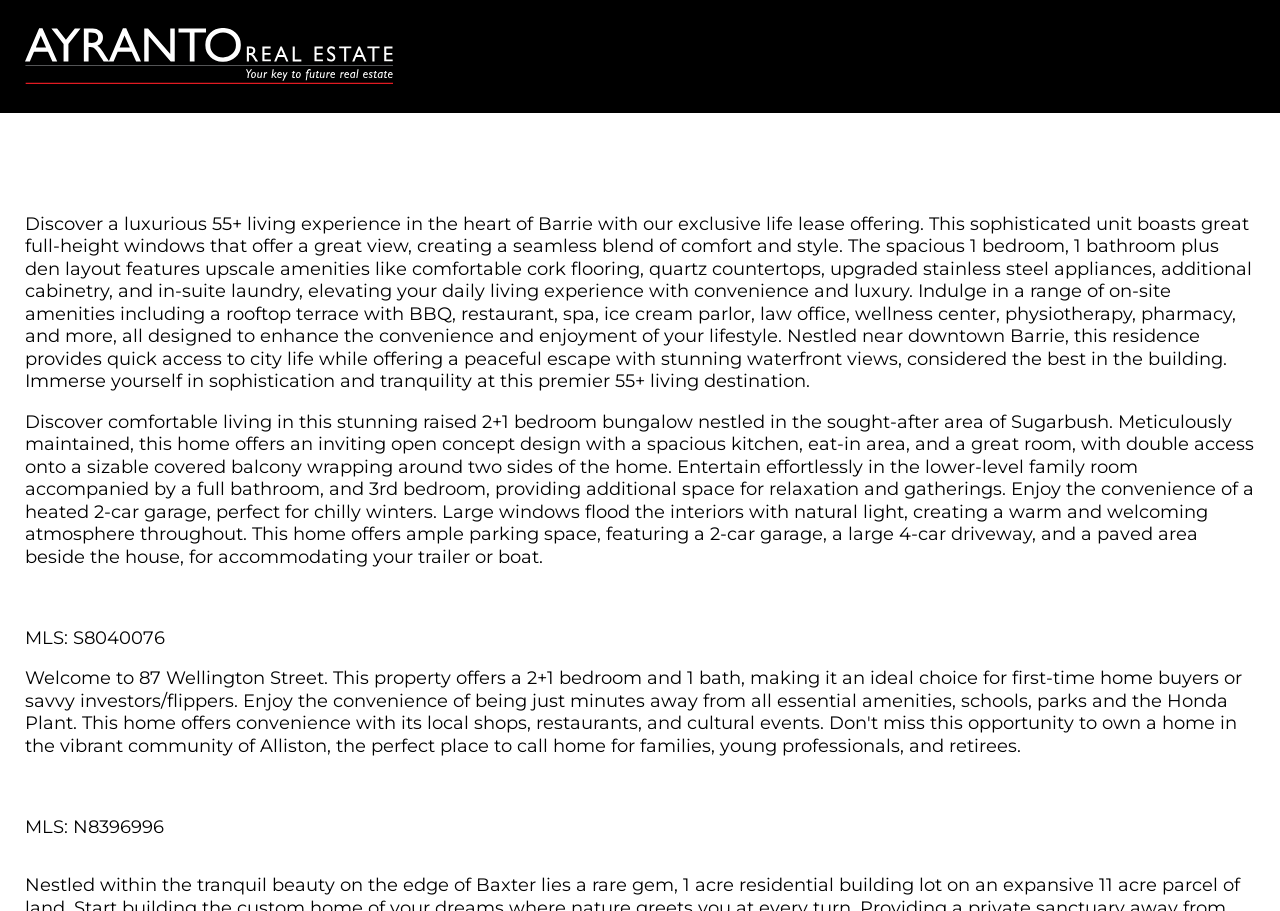What is the location of one of the listed properties?
Please provide a single word or phrase answer based on the image.

Barrie